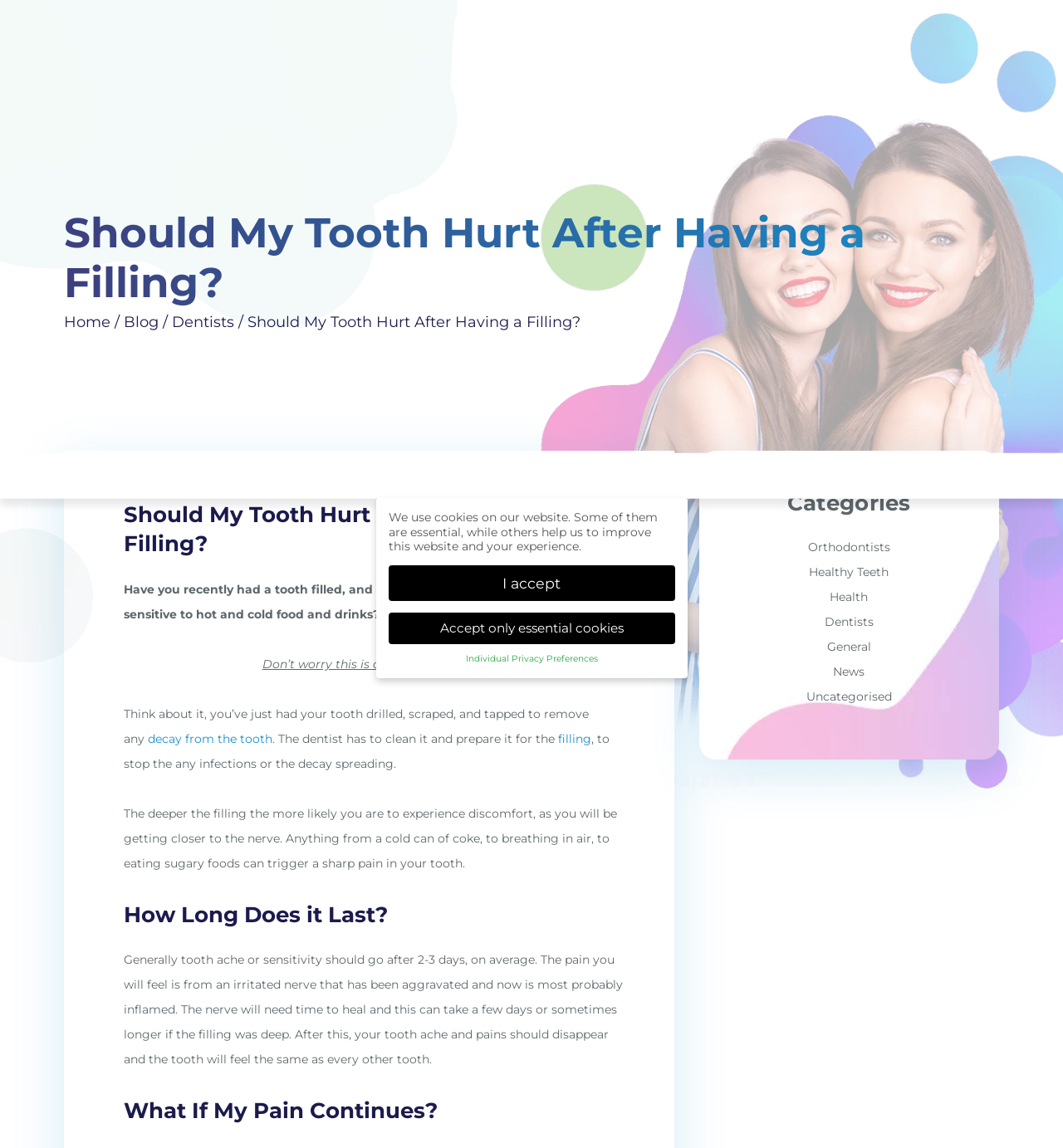Find the bounding box coordinates for the area you need to click to carry out the instruction: "Learn more about orthodontists". The coordinates should be four float numbers between 0 and 1, indicated as [left, top, right, bottom].

[0.672, 0.032, 0.926, 0.054]